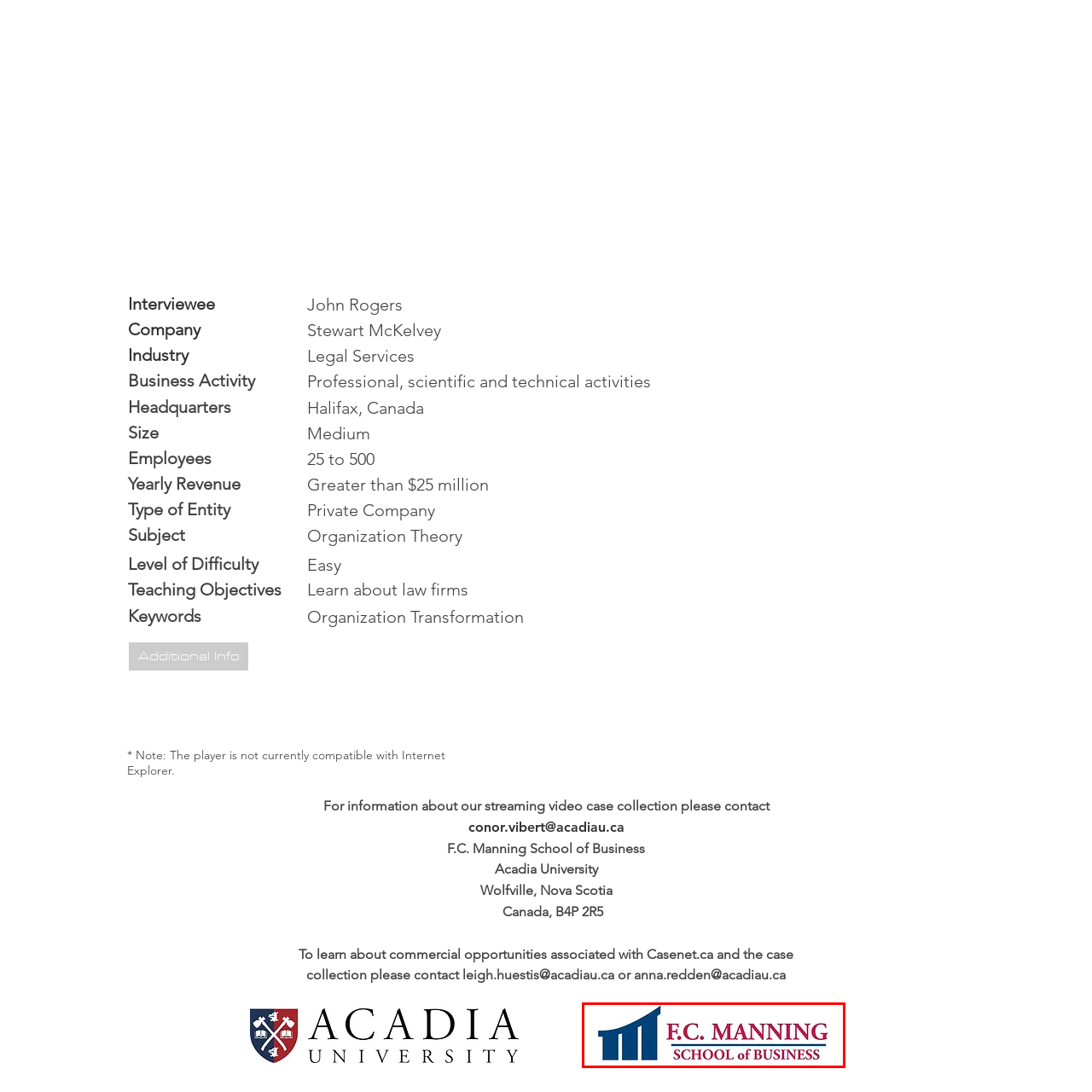Focus on the portion of the image highlighted in red and deliver a detailed explanation for the following question: What is the name of the school featured in the logo?

The logo prominently displays the name of the school, which is the F.C. Manning School of Business, indicating that the emblem represents the institution's identity and values.